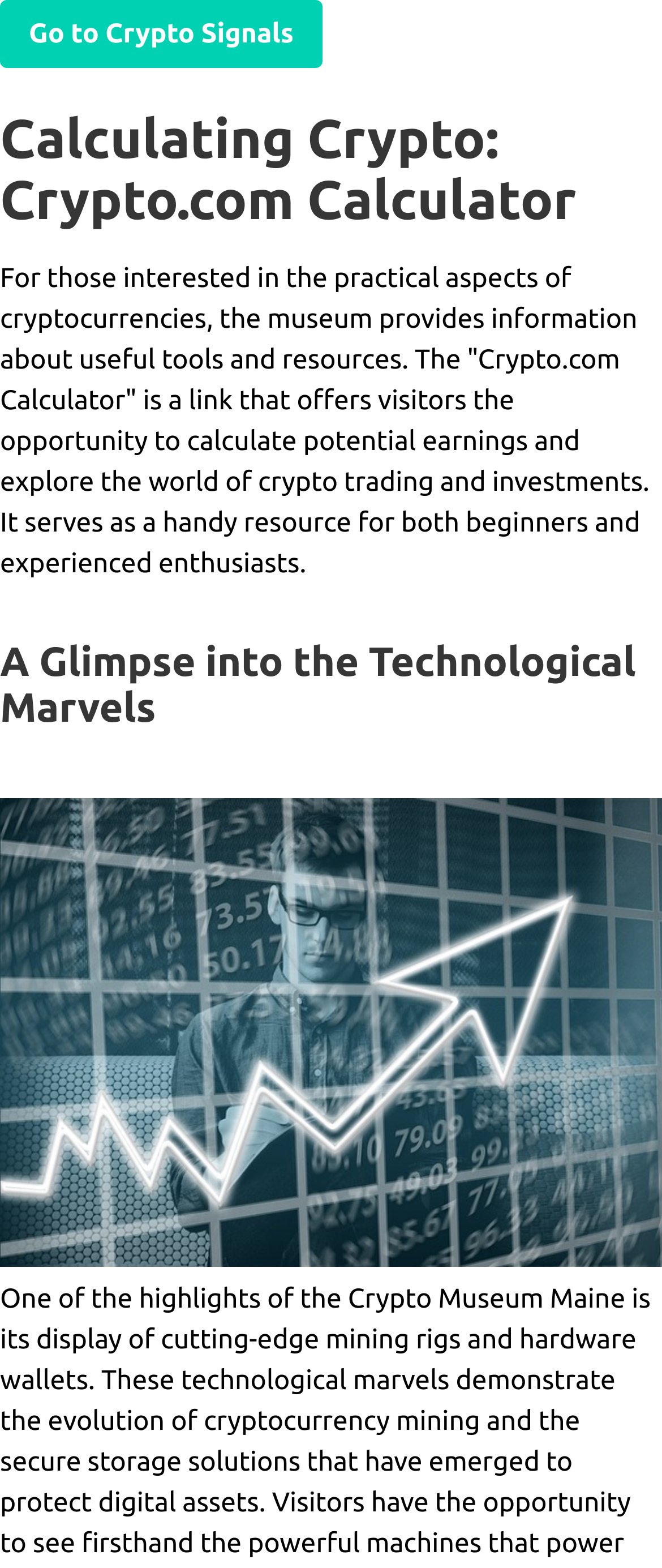Generate the text content of the main headline of the webpage.

Calculating Crypto: Crypto.com Calculator